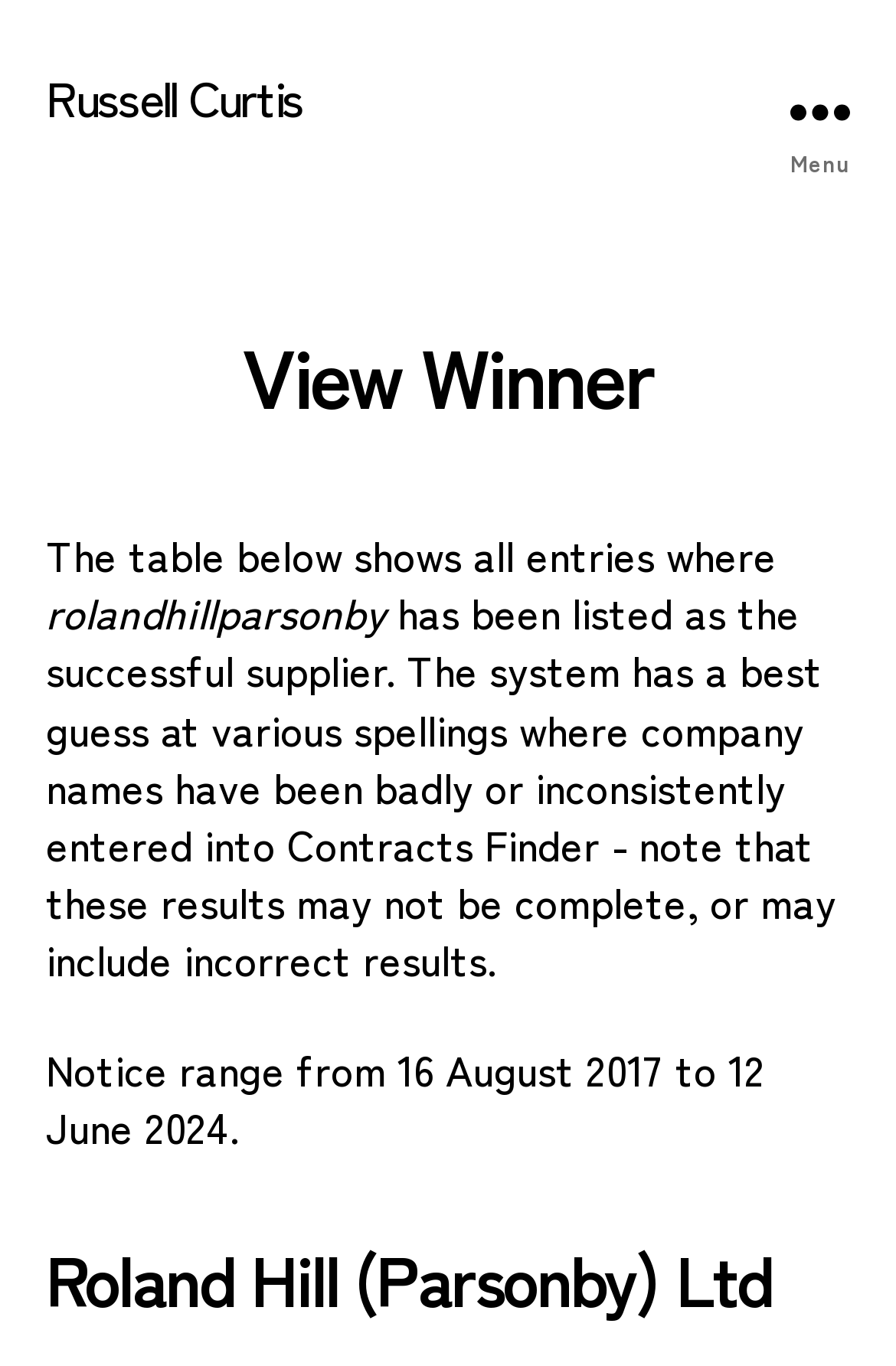Provide the bounding box coordinates in the format (top-left x, top-left y, bottom-right x, bottom-right y). All values are floating point numbers between 0 and 1. Determine the bounding box coordinate of the UI element described as: Menu

[0.831, 0.0, 1.0, 0.161]